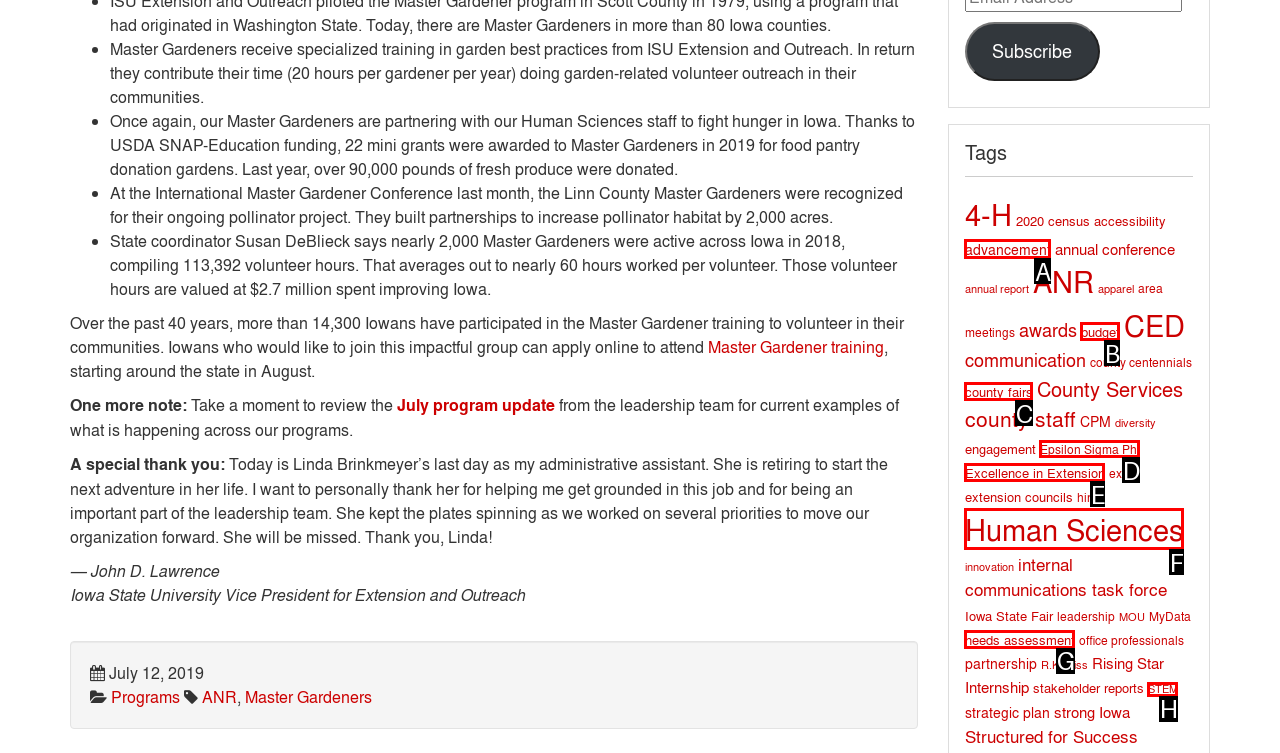Given the description: county fairs, identify the corresponding option. Answer with the letter of the appropriate option directly.

C